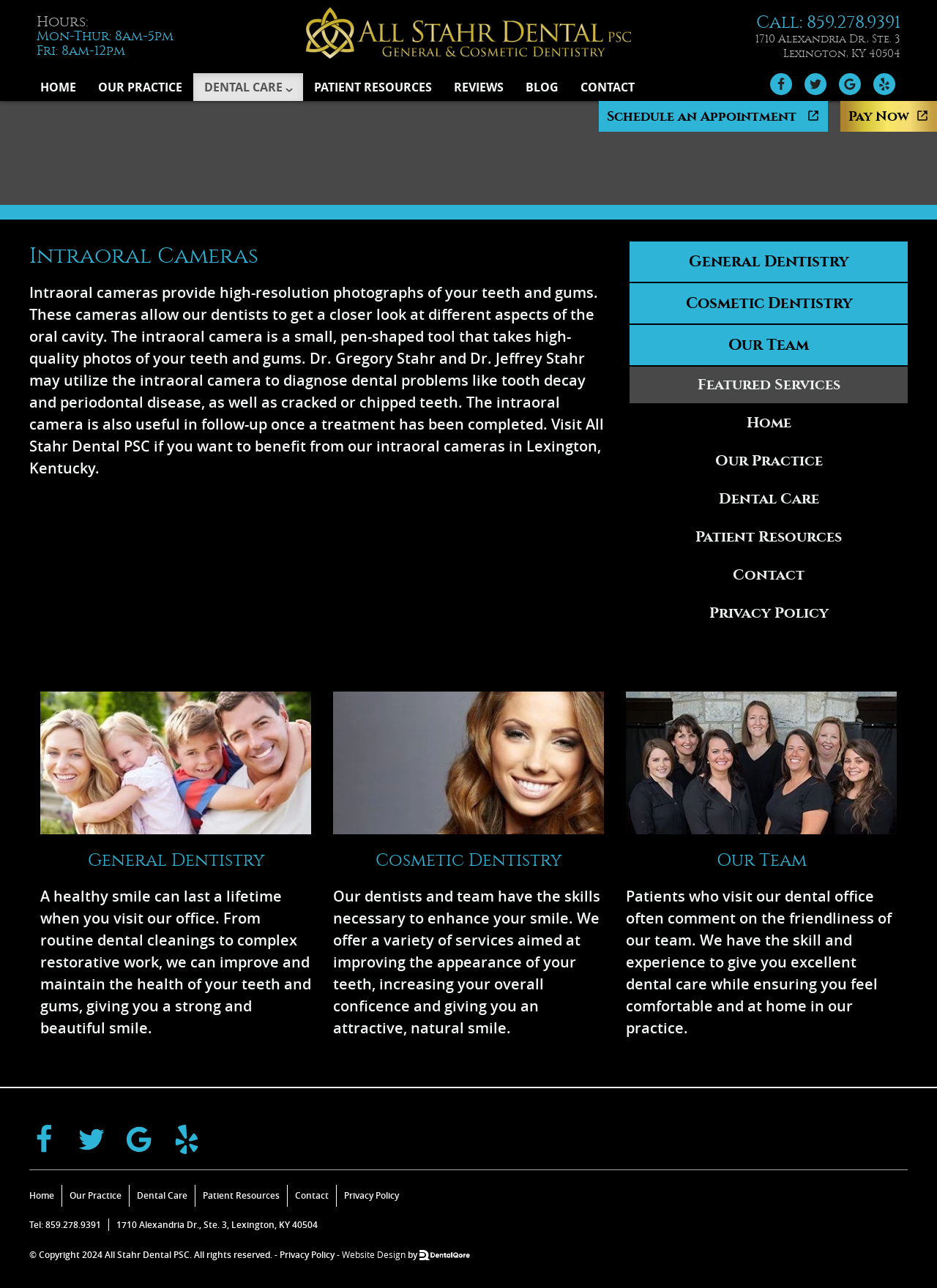What is the address of the dental office?
Give a thorough and detailed response to the question.

I found the address by looking at the top right corner of the webpage, where the contact information is displayed, and also at the bottom of the webpage, where the same contact information is repeated.